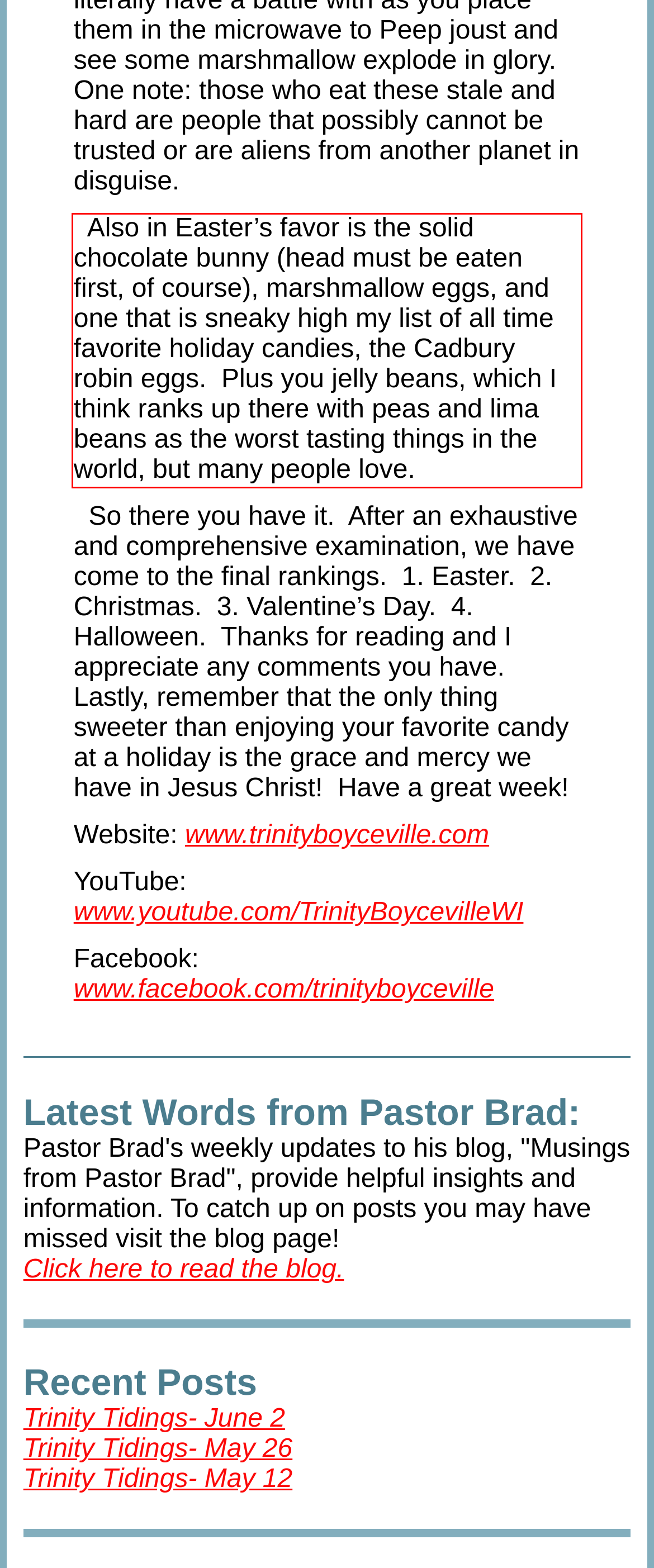Please identify and extract the text content from the UI element encased in a red bounding box on the provided webpage screenshot.

Also in Easter’s favor is the solid chocolate bunny (head must be eaten first, of course), marshmallow eggs, and one that is sneaky high my list of all time favorite holiday candies, the Cadbury robin eggs. Plus you jelly beans, which I think ranks up there with peas and lima beans as the worst tasting things in the world, but many people love.